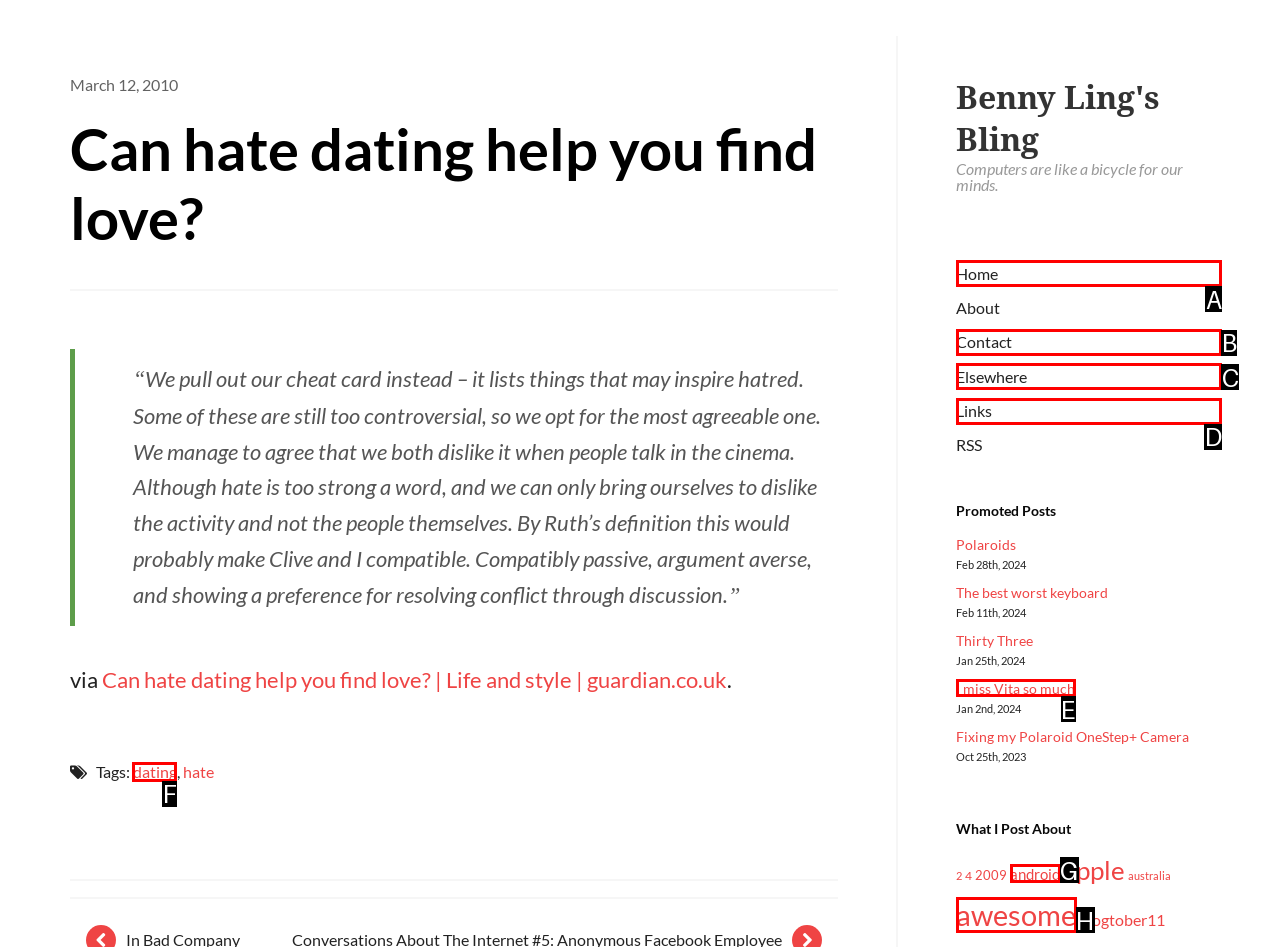Identify the HTML element to click to execute this task: Explore the 'awesome' category Respond with the letter corresponding to the proper option.

H